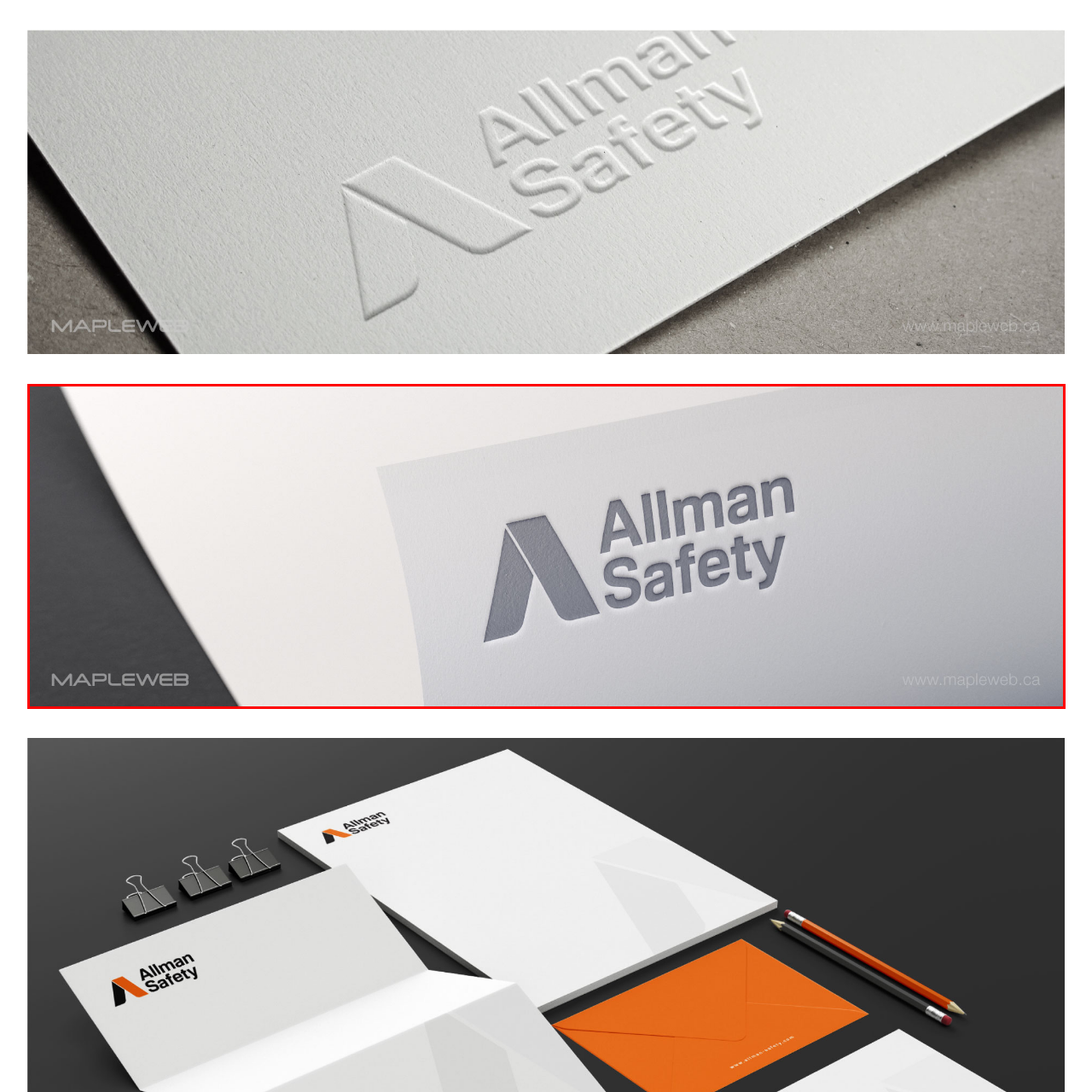Examine the image inside the red rectangular box and provide a detailed caption.

The image features the stylish logo of "Allman Safety," elegantly embossed on a clean, textured white background. The logo, characterized by its modern typography, prominently displays the name "Allman Safety," with a distinctive stylized letter "A" that adds a dynamic touch to the design. This professional branding showcases a sense of safety and reliability, making it visually appealing for a safety-focused company. The subtle contrast between the embossed logo and the white paper evokes a sophisticated and premium design aesthetic, indicative of the brand's commitment to quality. The image is attributed to Mapleweb, emphasizing its origins in Vancouver, Canada.